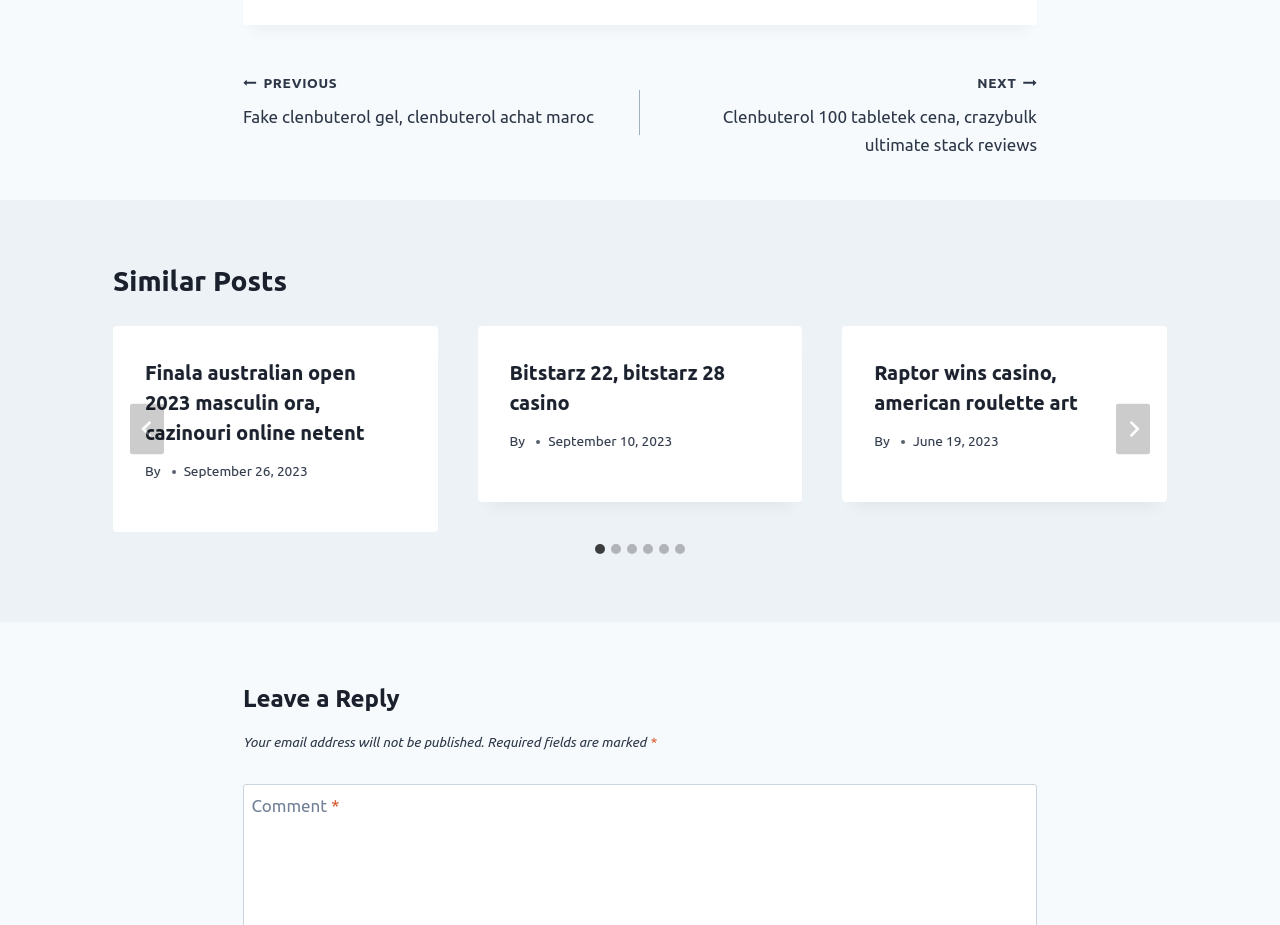Find and provide the bounding box coordinates for the UI element described with: "aria-label="Next"".

[0.872, 0.436, 0.898, 0.491]